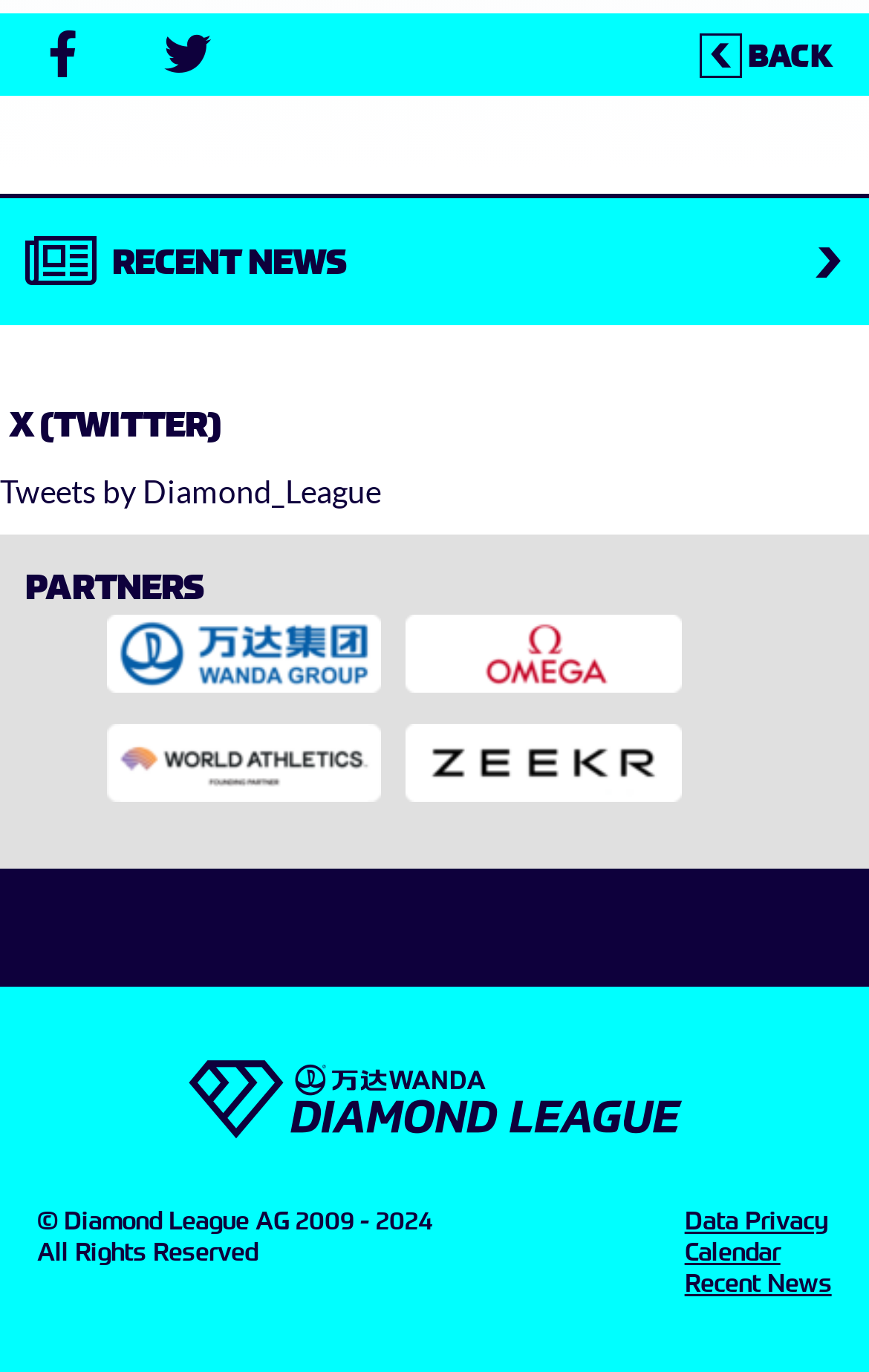What is the purpose of the button with a BACK icon?
Based on the visual content, answer with a single word or a brief phrase.

To go back